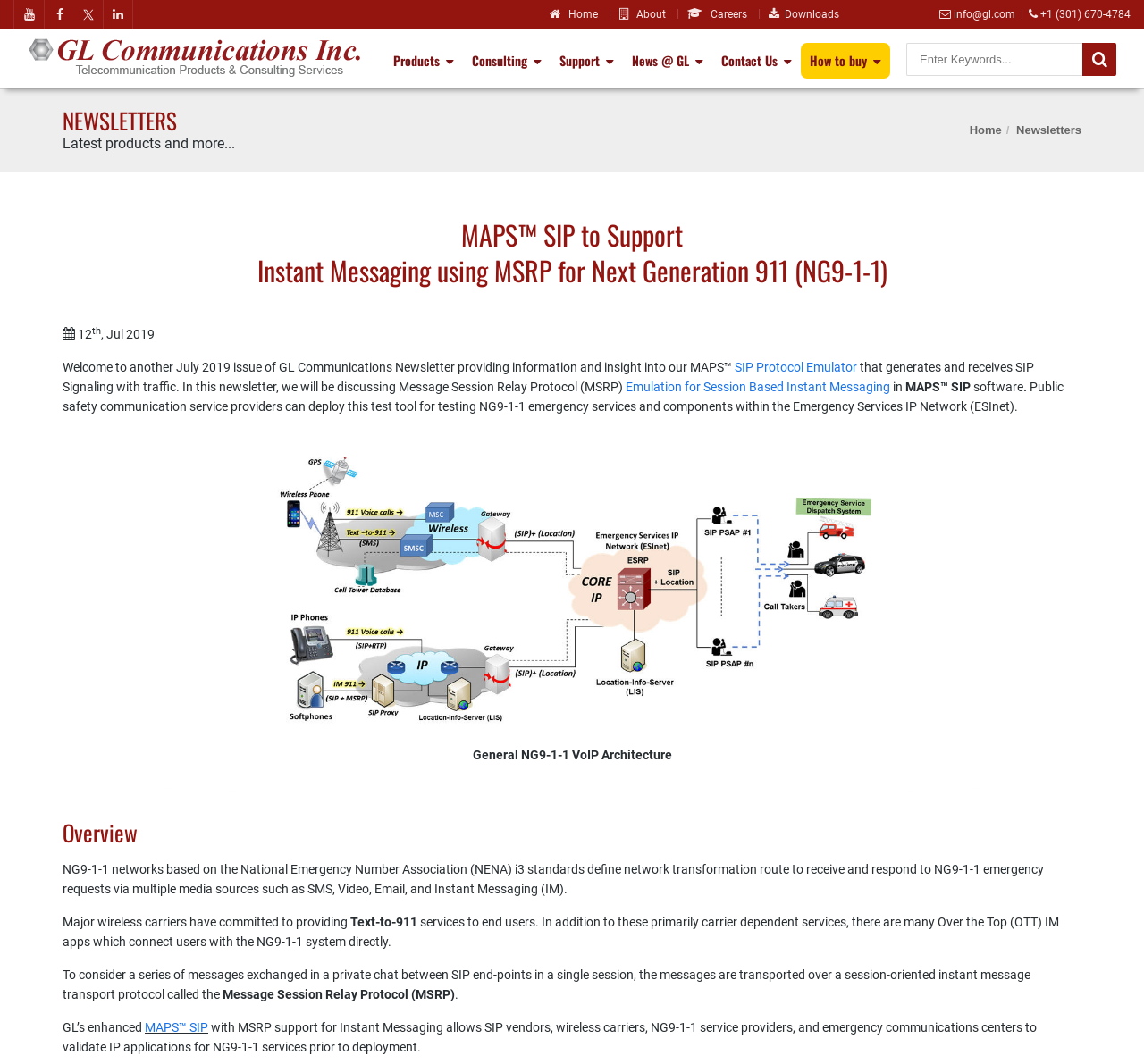Show me the bounding box coordinates of the clickable region to achieve the task as per the instruction: "search for keywords".

[0.792, 0.04, 0.946, 0.071]